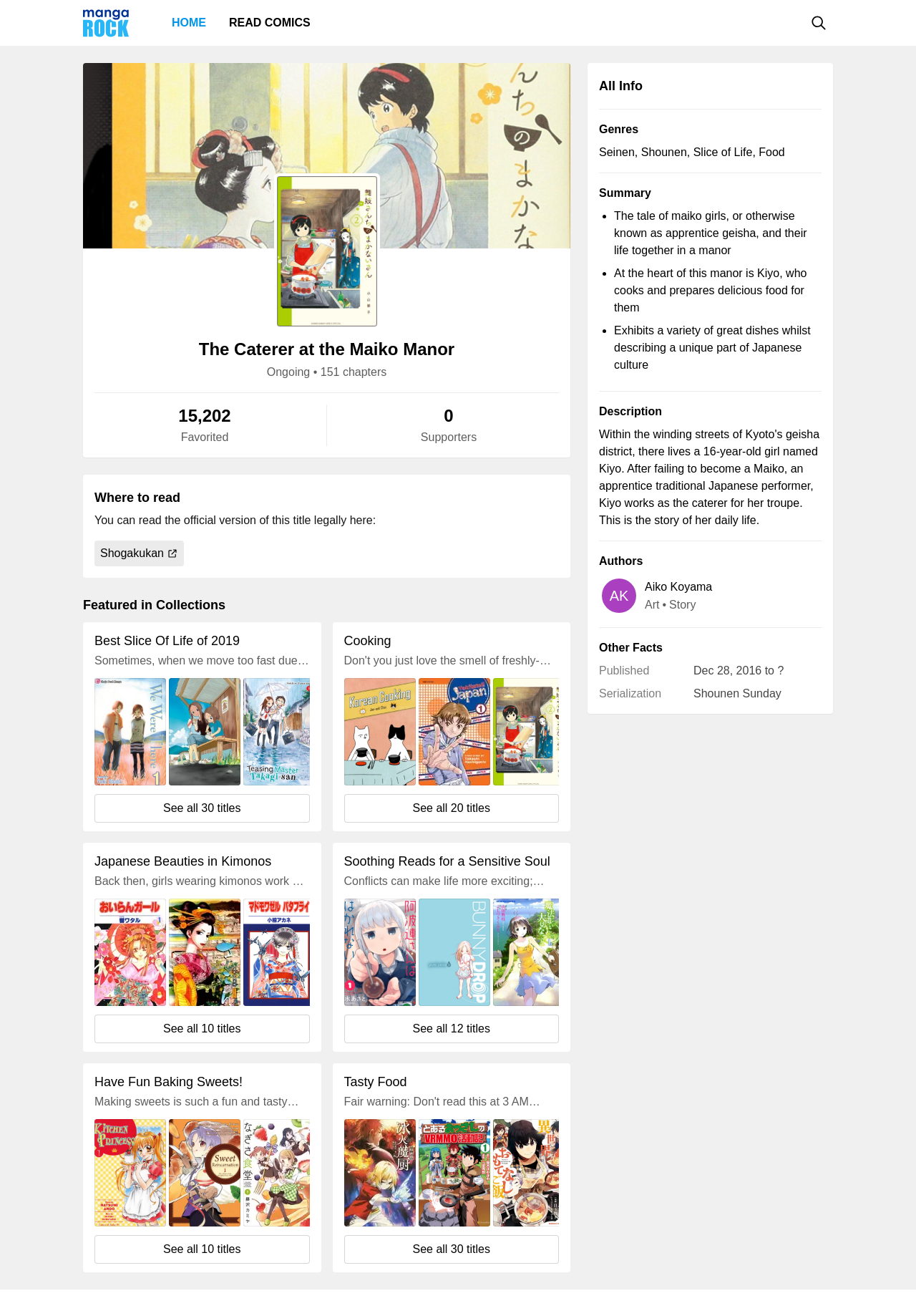Refer to the image and provide an in-depth answer to the question: 
What is the genre of the manga?

I found the answer by looking at the text 'Genres' and the list of genres below it. The genres listed are Seinen, Shounen, Slice of Life, and Food, which are the genres of the manga.